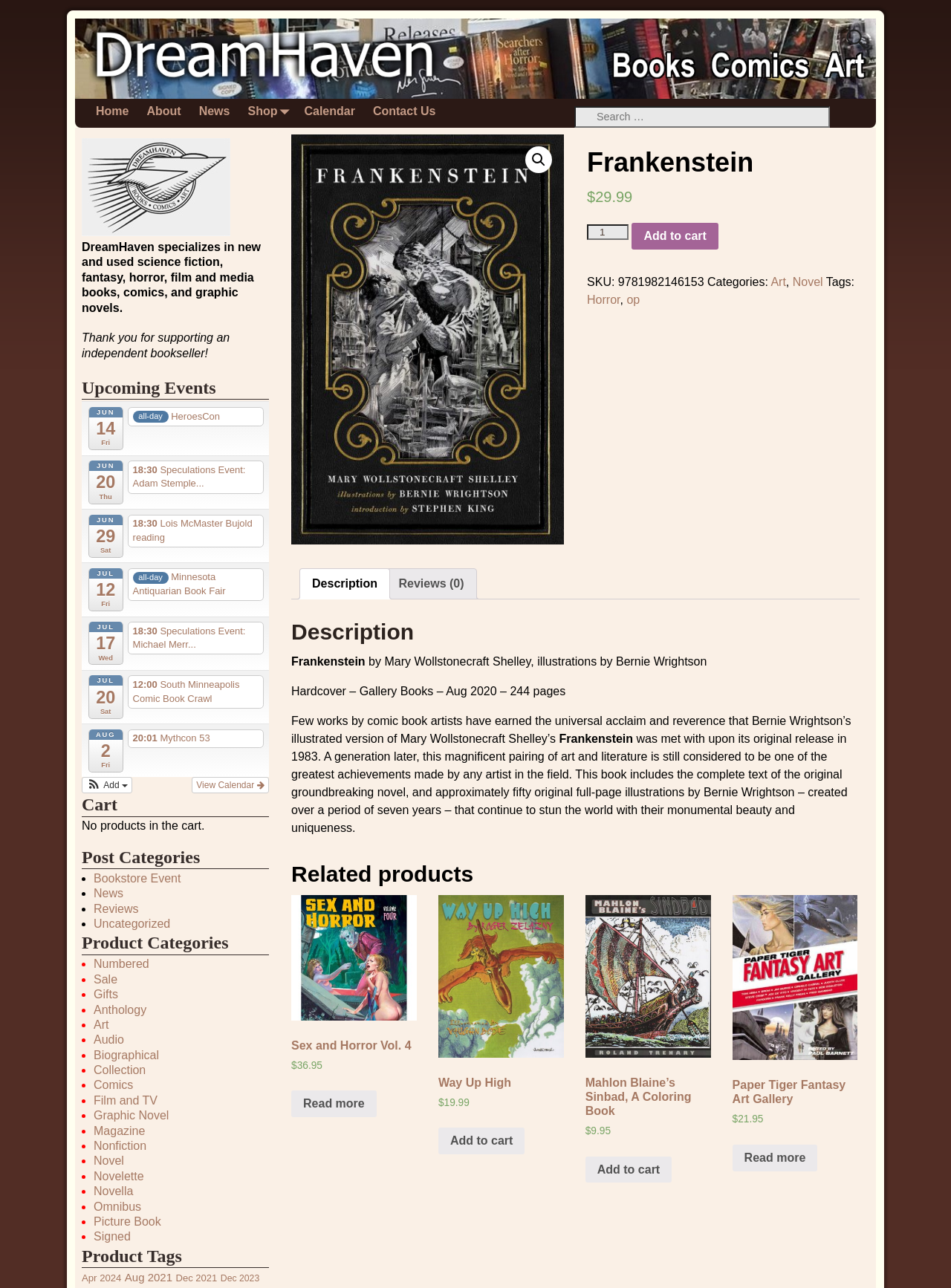Specify the bounding box coordinates of the area that needs to be clicked to achieve the following instruction: "Read more about Sex and Horror Vol. 4".

[0.306, 0.847, 0.396, 0.867]